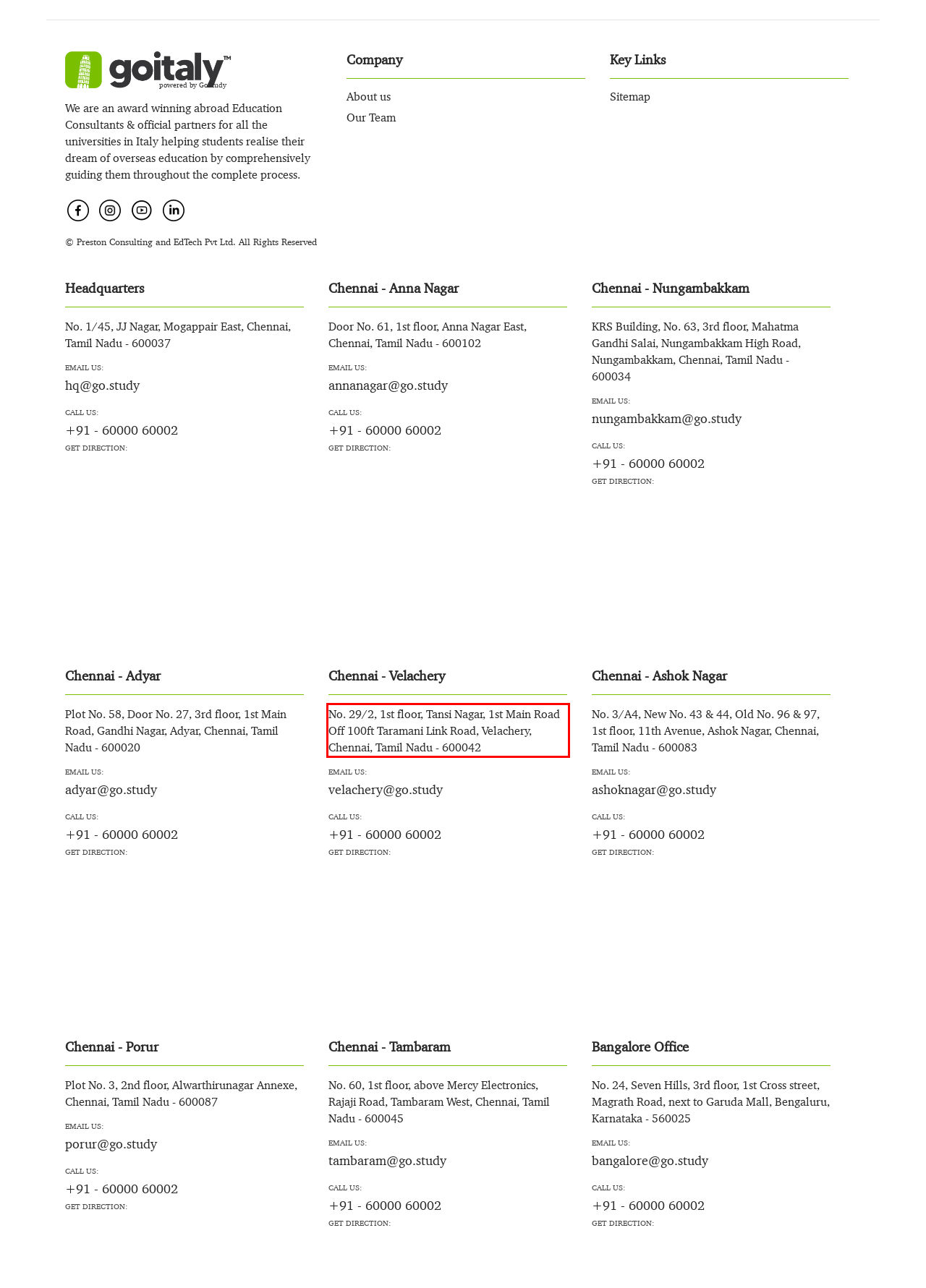You are presented with a webpage screenshot featuring a red bounding box. Perform OCR on the text inside the red bounding box and extract the content.

No. 29/2, 1st floor, Tansi Nagar, 1st Main Road Off 100ft Taramani Link Road, Velachery, Chennai, Tamil Nadu - 600042